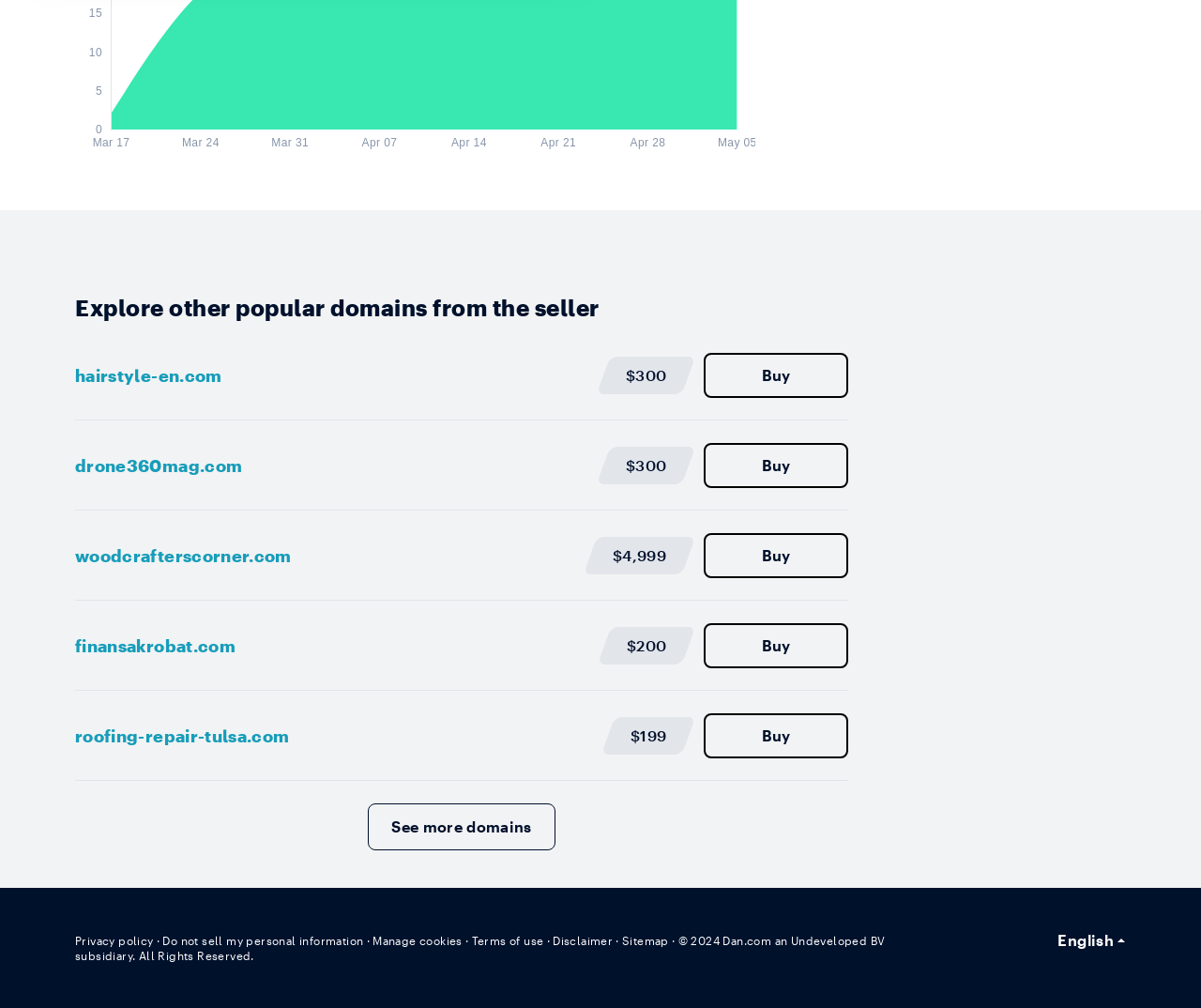Pinpoint the bounding box coordinates of the element that must be clicked to accomplish the following instruction: "Buy 'woodcrafterscorner.com'". The coordinates should be in the format of four float numbers between 0 and 1, i.e., [left, top, right, bottom].

[0.586, 0.529, 0.706, 0.573]